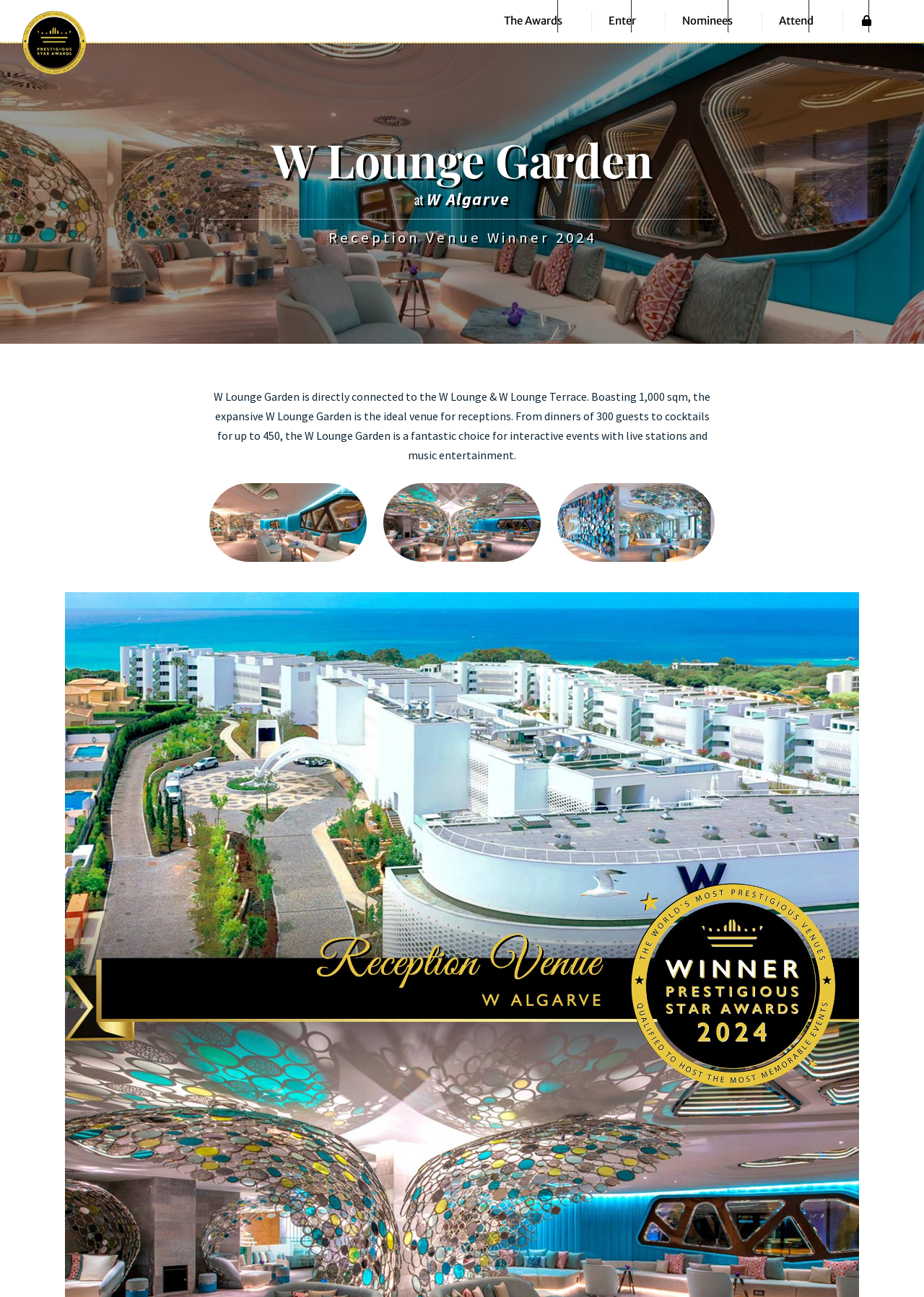How many images of the W Lounge Garden are shown on the webpage?
We need a detailed and exhaustive answer to the question. Please elaborate.

There are three figure elements on the webpage, each containing an image of the W Lounge Garden, with descriptions 'W Lounge 3, W Algarve, Prestigious Venues', 'W Lounge 2, W Algarve, Prestigious Venues (1)', and 'Vista Alegre Wall & W Lounge, W Algarve, Prestigious Venues'.